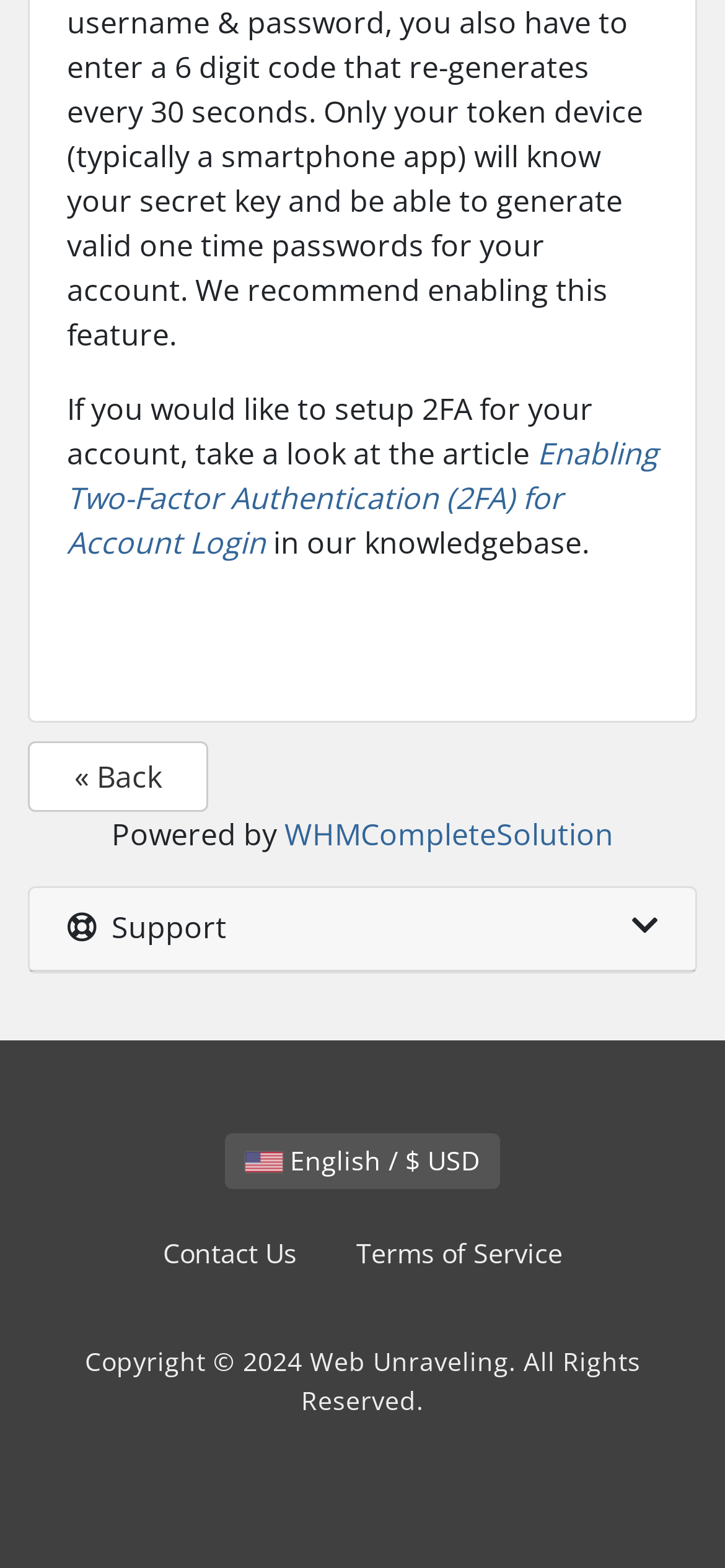What is the purpose of the '« Back' link?
Based on the image, give a concise answer in the form of a single word or short phrase.

To go back